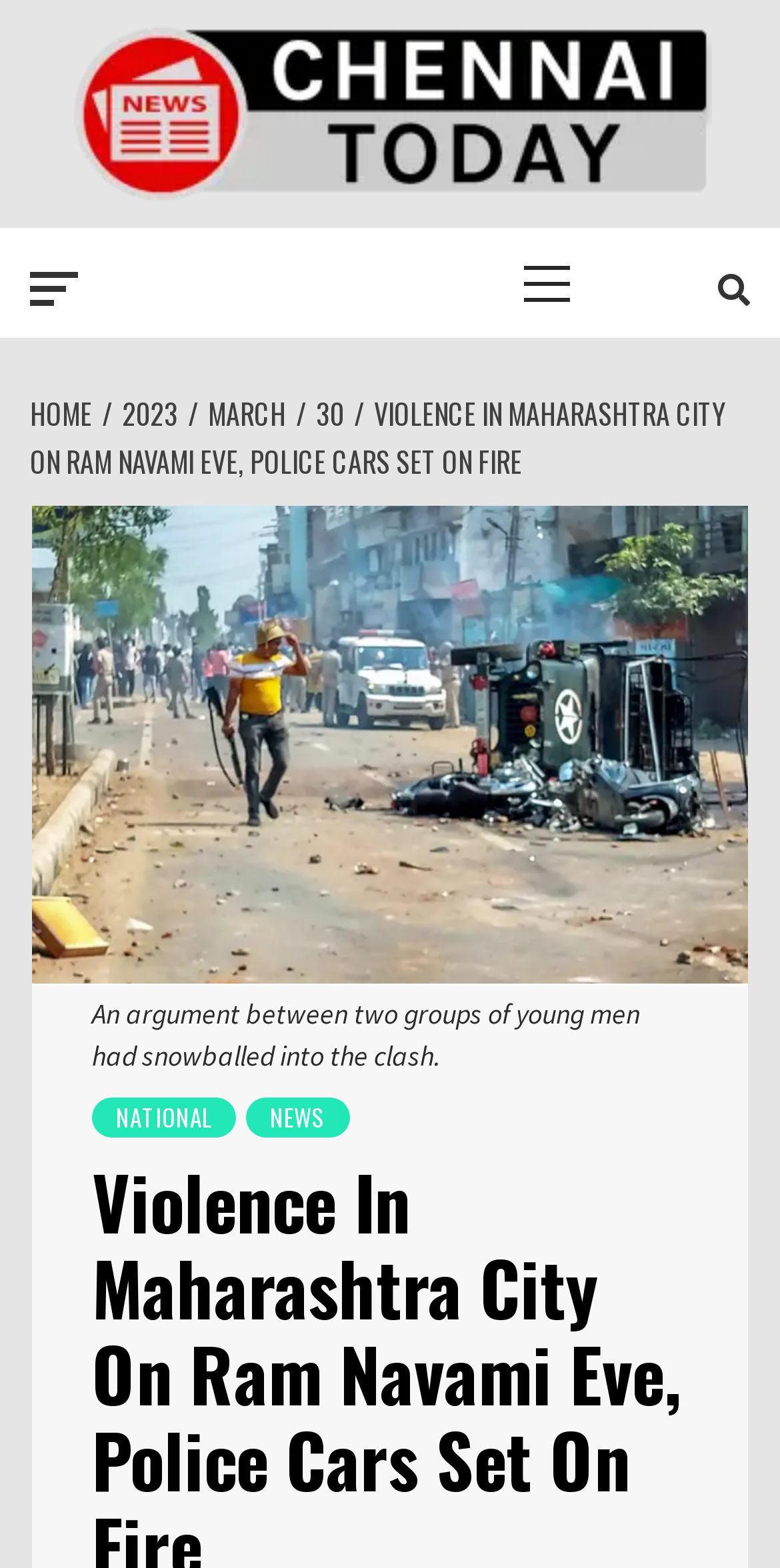Identify and provide the text of the main header on the webpage.

Violence In Maharashtra City On Ram Navami Eve, Police Cars Set On Fire